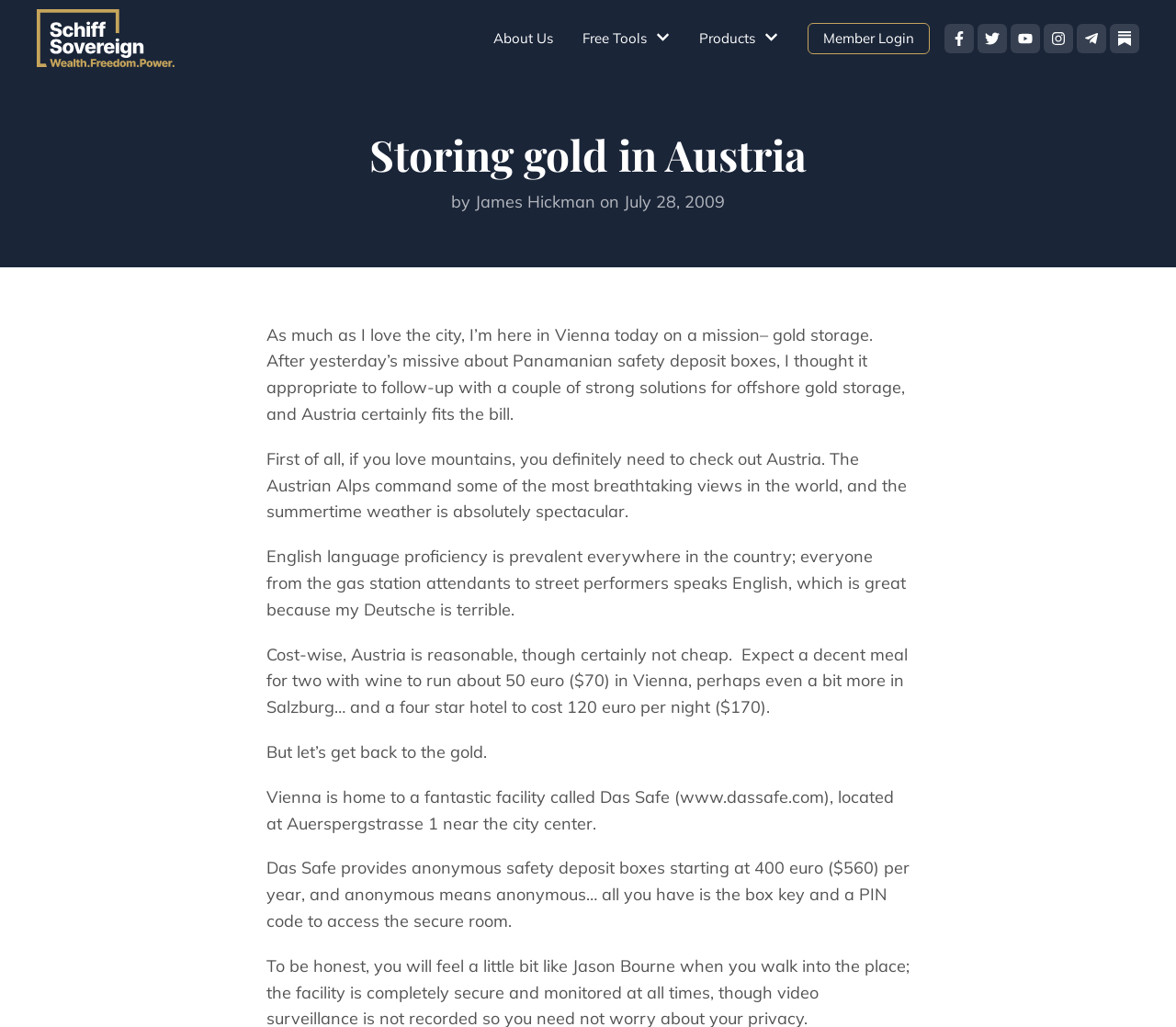Answer succinctly with a single word or phrase:
What is the starting cost of anonymous safety deposit boxes at Das Safe?

400 euro per year ($560)